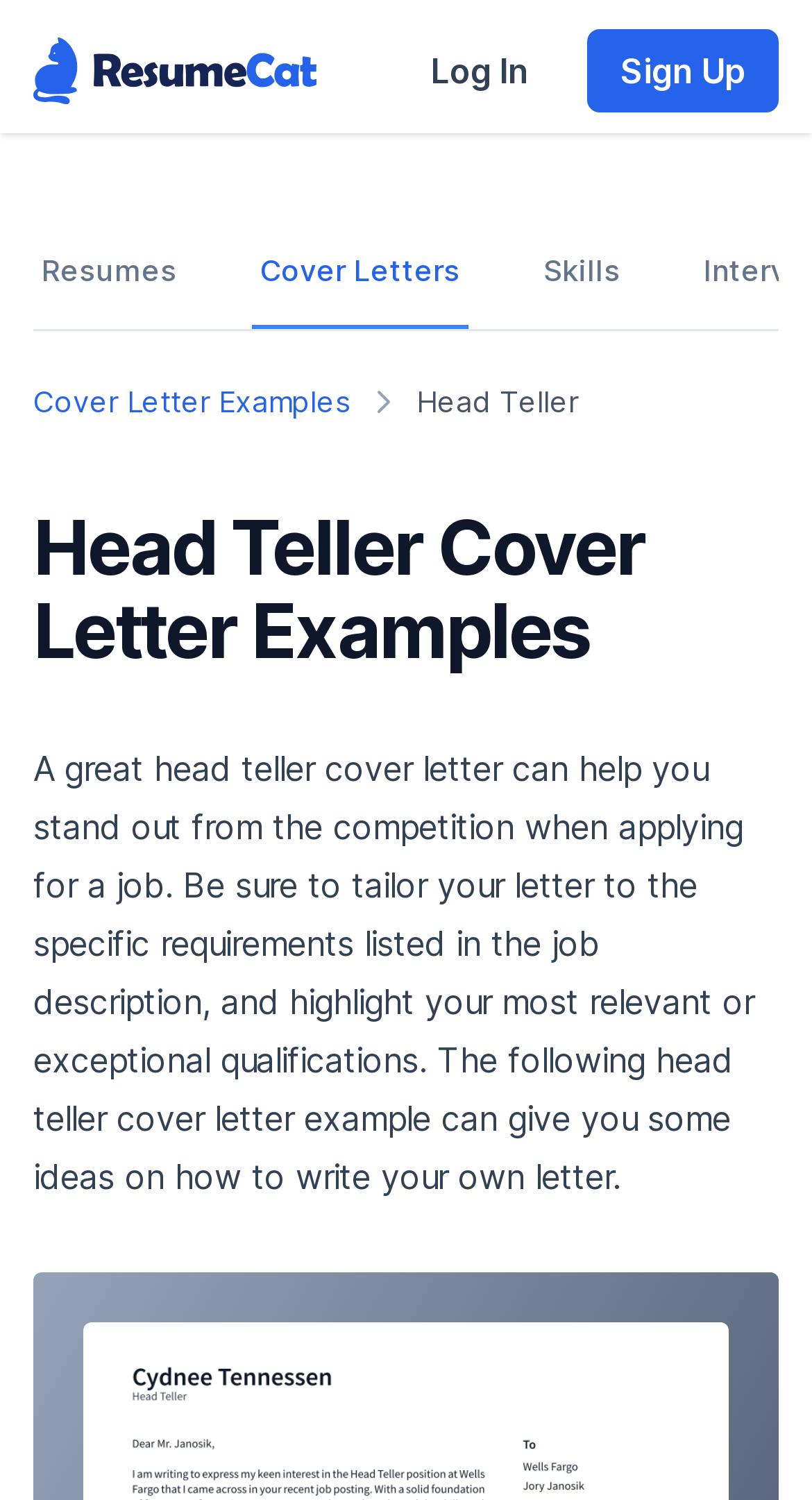What is the logo of the website?
Using the visual information from the image, give a one-word or short-phrase answer.

ResumeCat